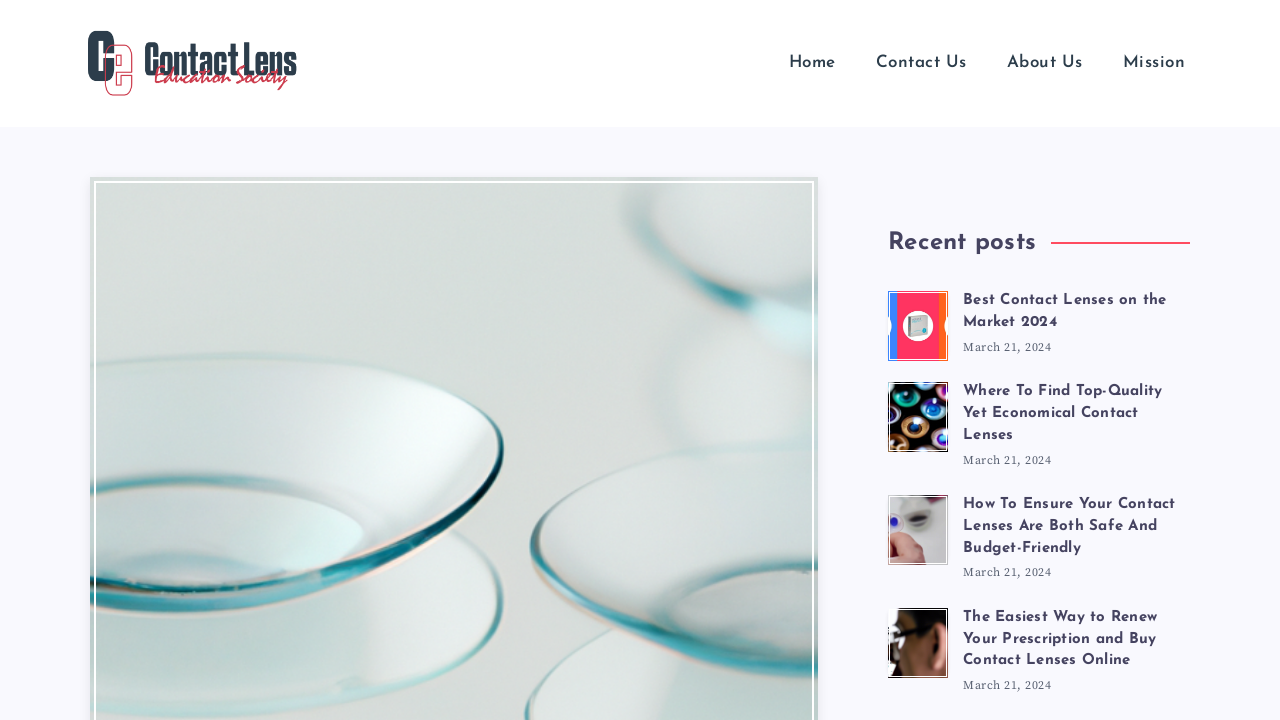How many navigation links are at the top of the page?
Please answer the question with as much detail and depth as you can.

I counted the number of link elements at the top of the page, which are 4. These links are 'Home', 'Contact Us', 'About Us', and 'Mission'.